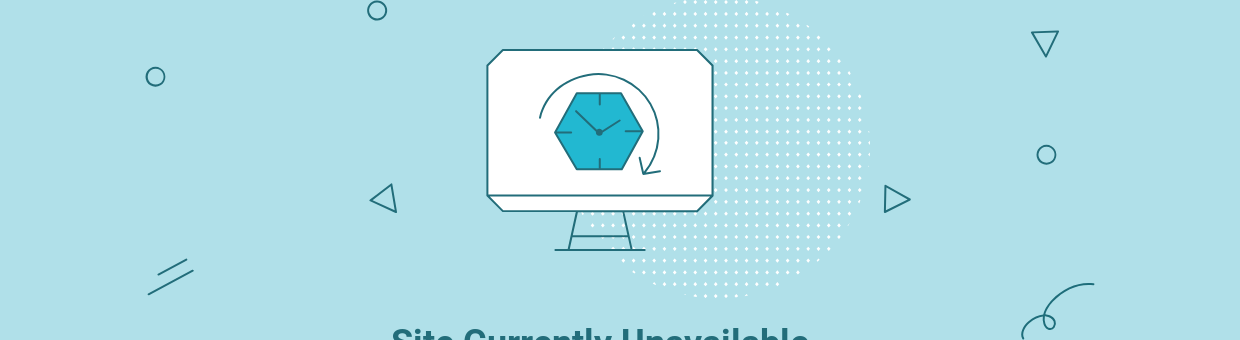What is the background color of the visual?
Refer to the image and provide a one-word or short phrase answer.

Light blue